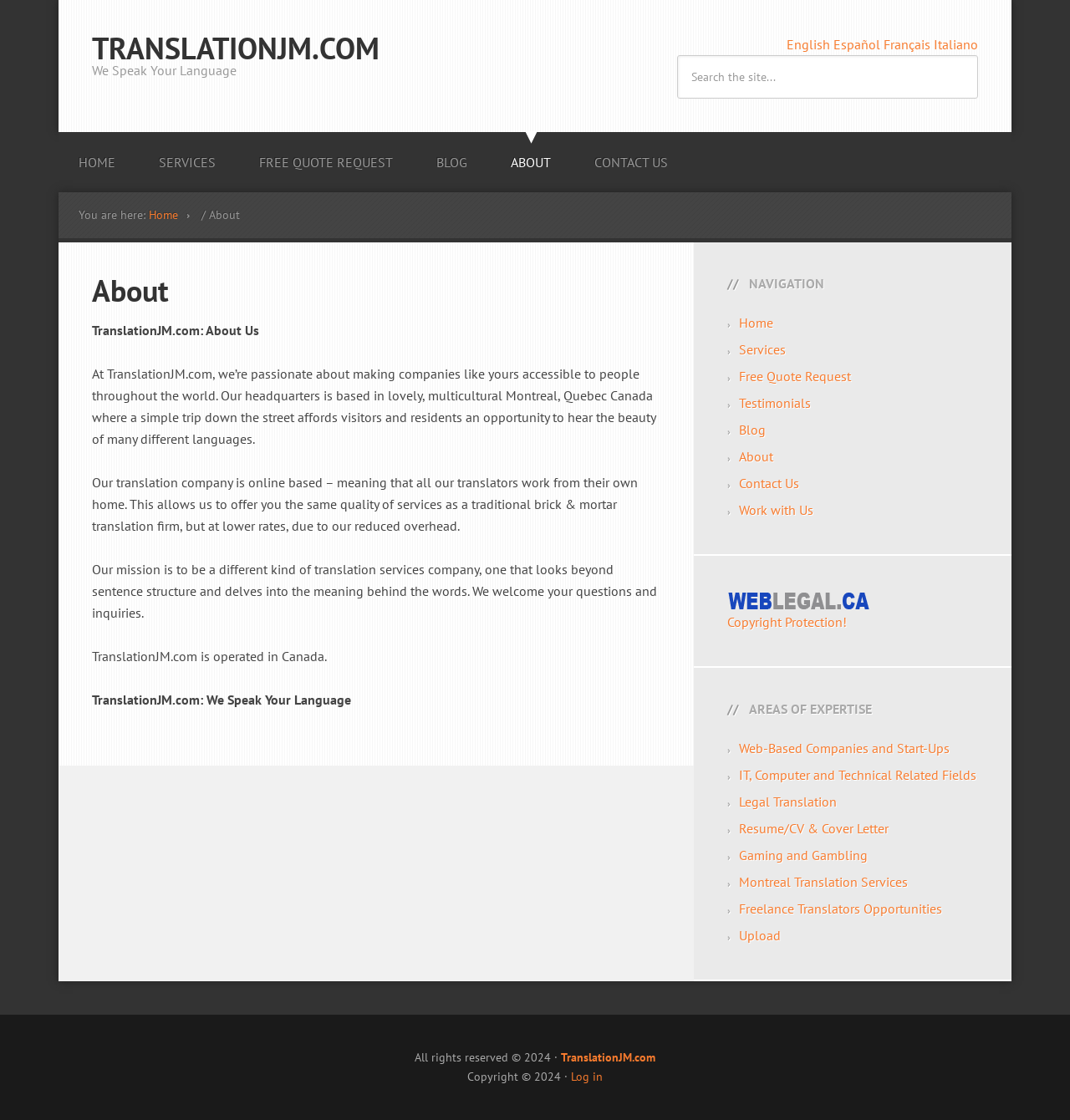Indicate the bounding box coordinates of the element that needs to be clicked to satisfy the following instruction: "Read About Us". The coordinates should be four float numbers between 0 and 1, i.e., [left, top, right, bottom].

[0.086, 0.246, 0.617, 0.273]